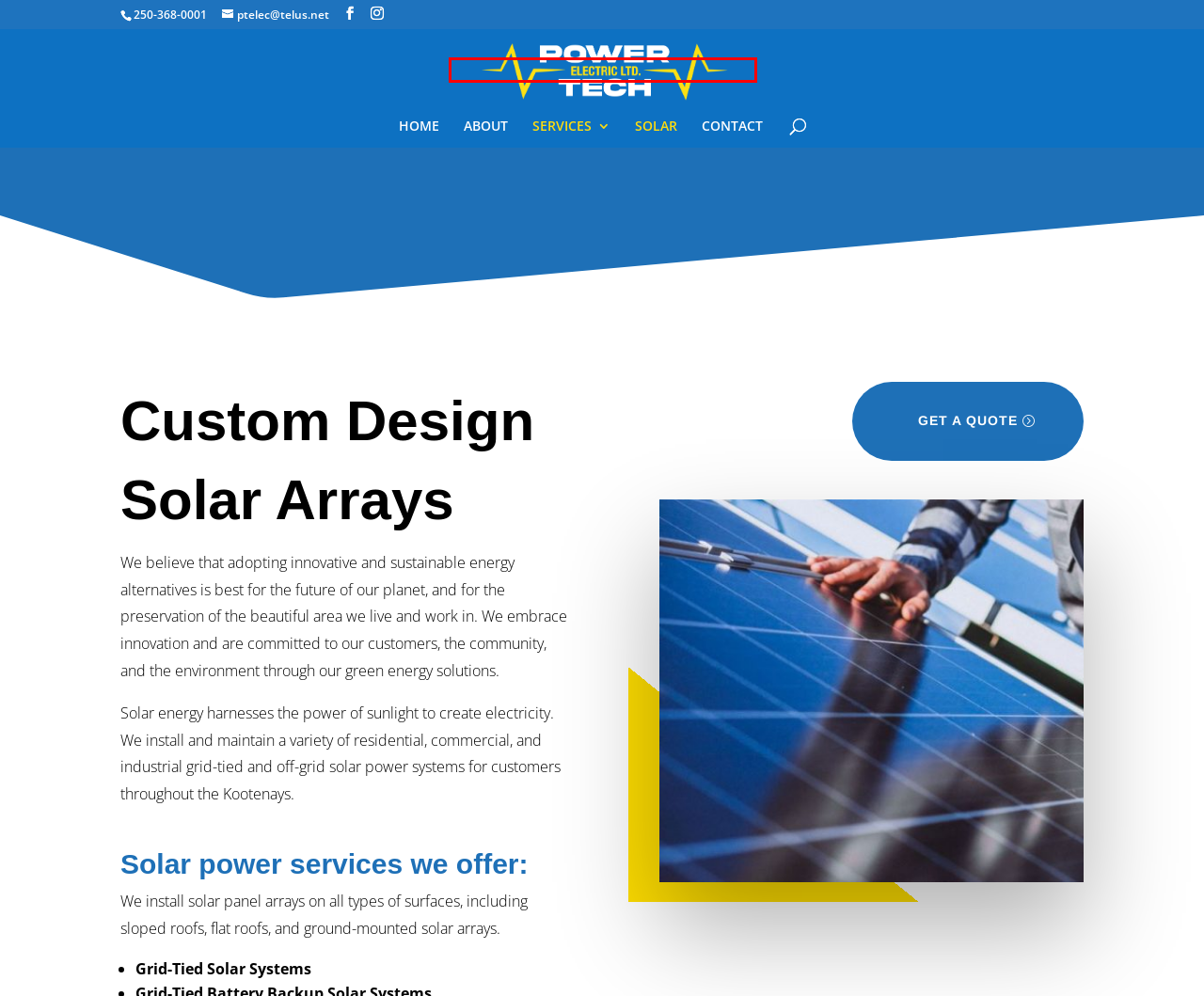You see a screenshot of a webpage with a red bounding box surrounding an element. Pick the webpage description that most accurately represents the new webpage after interacting with the element in the red bounding box. The options are:
A. SERVICES - Power Tech Electric Ltd | PowerTech Electric Ltd
B. HOME | Powertech Electric Ltd
C. Eligible retrofits and grant amounts
D. INDUSTRIAL | PowerTech Electric Ltd
E. CONTACT - Powertech Electric Ltd | PowerTech Electric Ltd
F. ABOUT | PowerTech Electric Ltd
G. RESIDENTIAL | PowerTech Electric Ltd
H. COMMERCIAL | PowerTech Electric Ltd

B